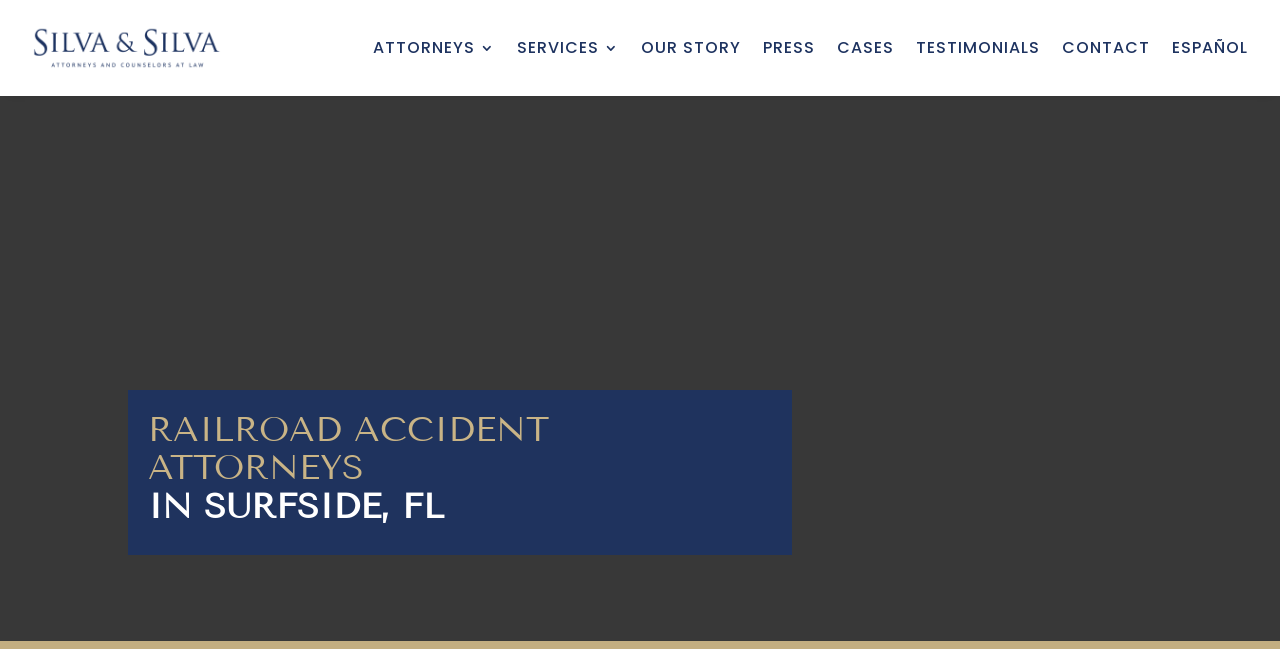Extract the primary headline from the webpage and present its text.

RAILROAD ACCIDENT ATTORNEYS
IN SURFSIDE, FL